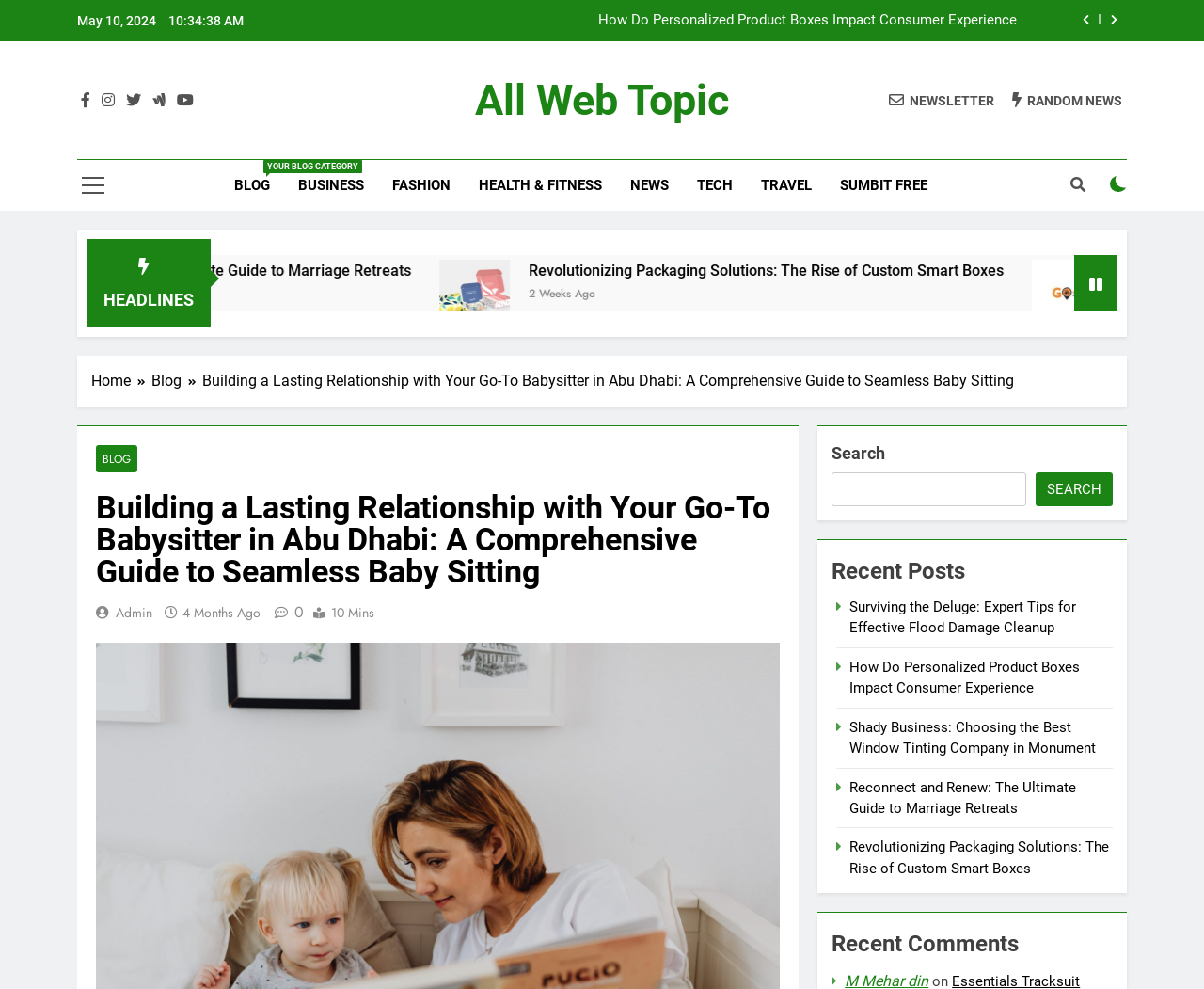Please provide the bounding box coordinates for the element that needs to be clicked to perform the instruction: "Read the latest blog post". The coordinates must consist of four float numbers between 0 and 1, formatted as [left, top, right, bottom].

[0.285, 0.265, 0.676, 0.283]